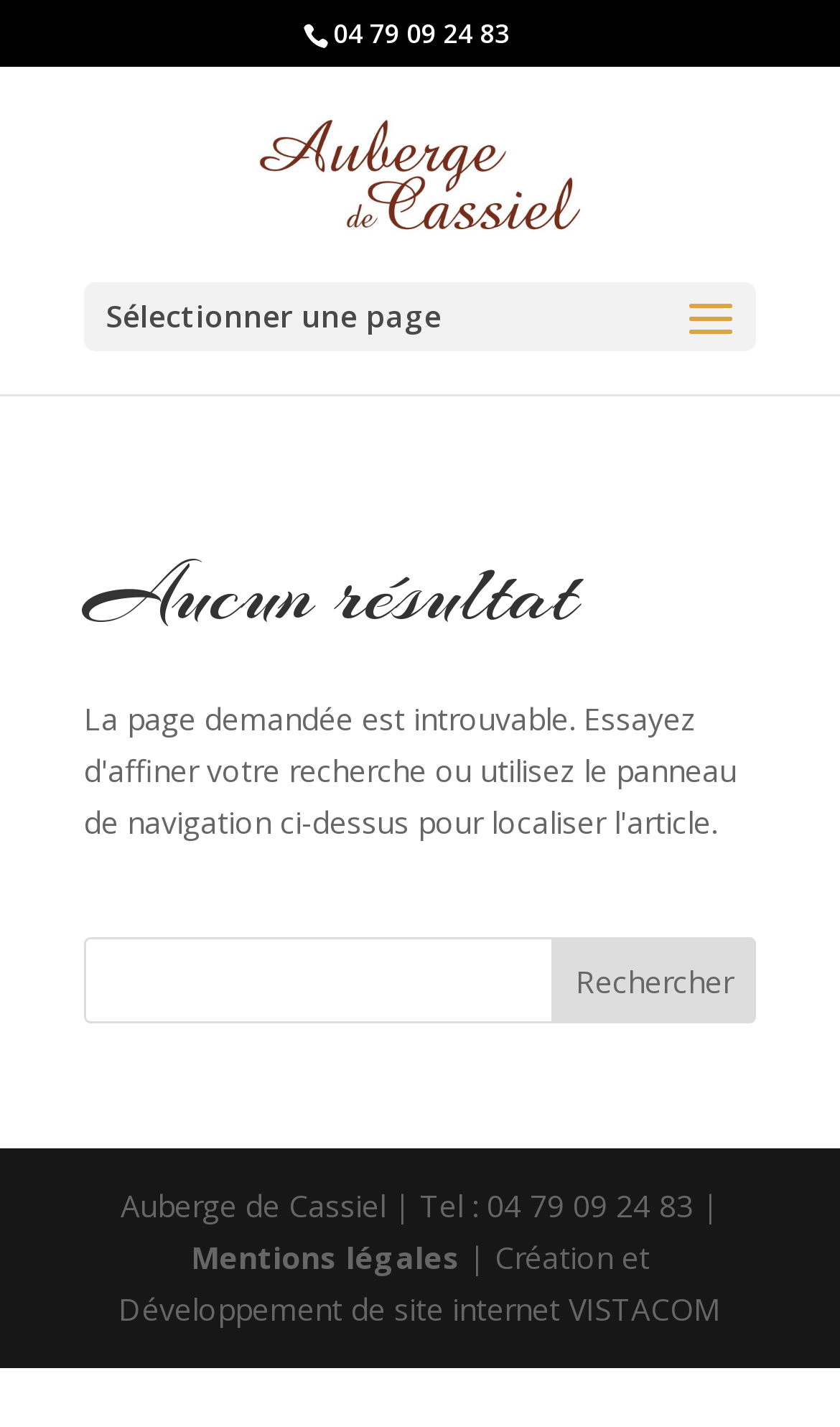Extract the bounding box coordinates for the UI element described as: "Rechercher".

[0.657, 0.657, 0.9, 0.718]